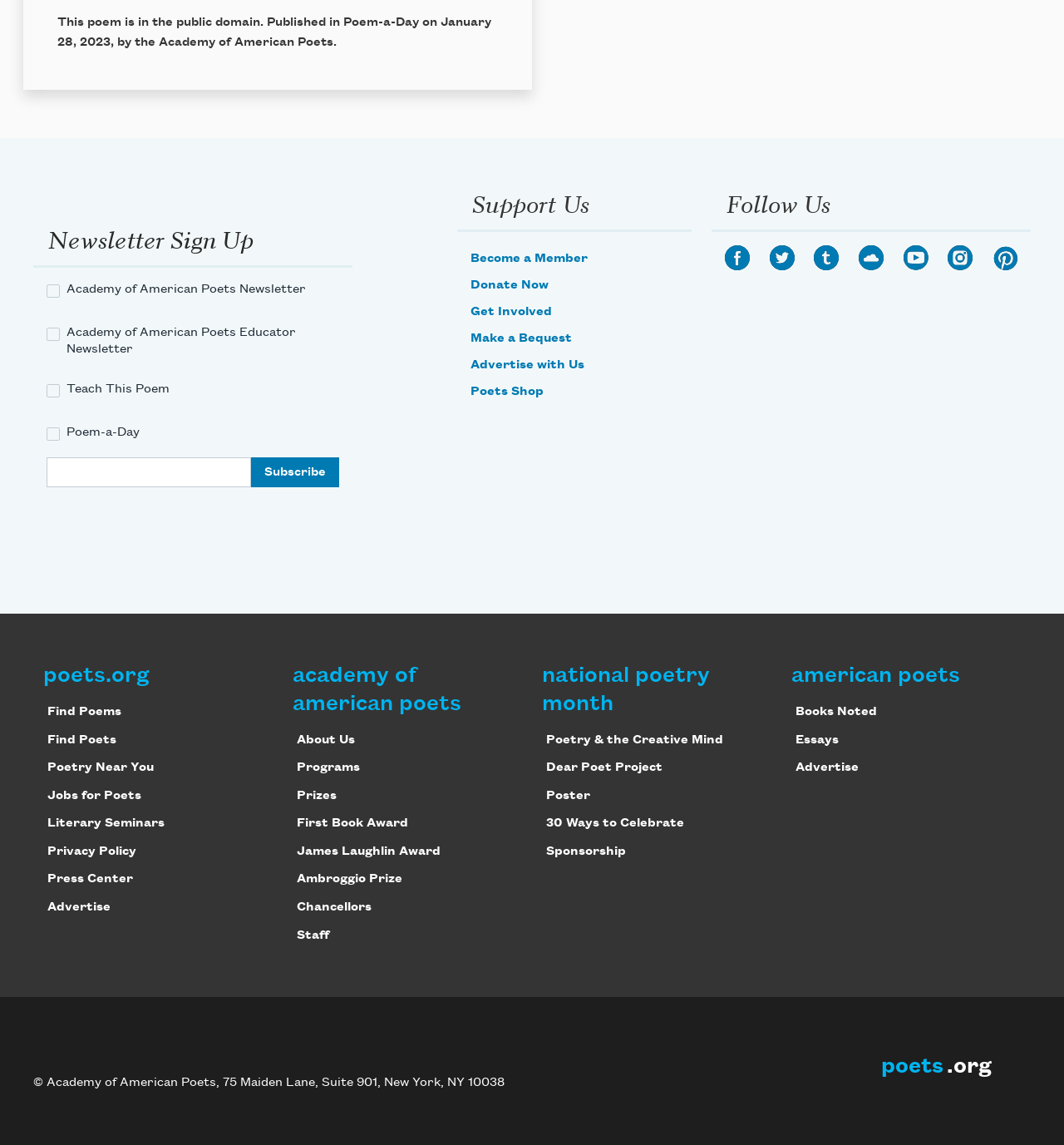Determine the bounding box coordinates of the clickable element to complete this instruction: "Become a Member". Provide the coordinates in the format of four float numbers between 0 and 1, [left, top, right, bottom].

[0.442, 0.22, 0.552, 0.232]